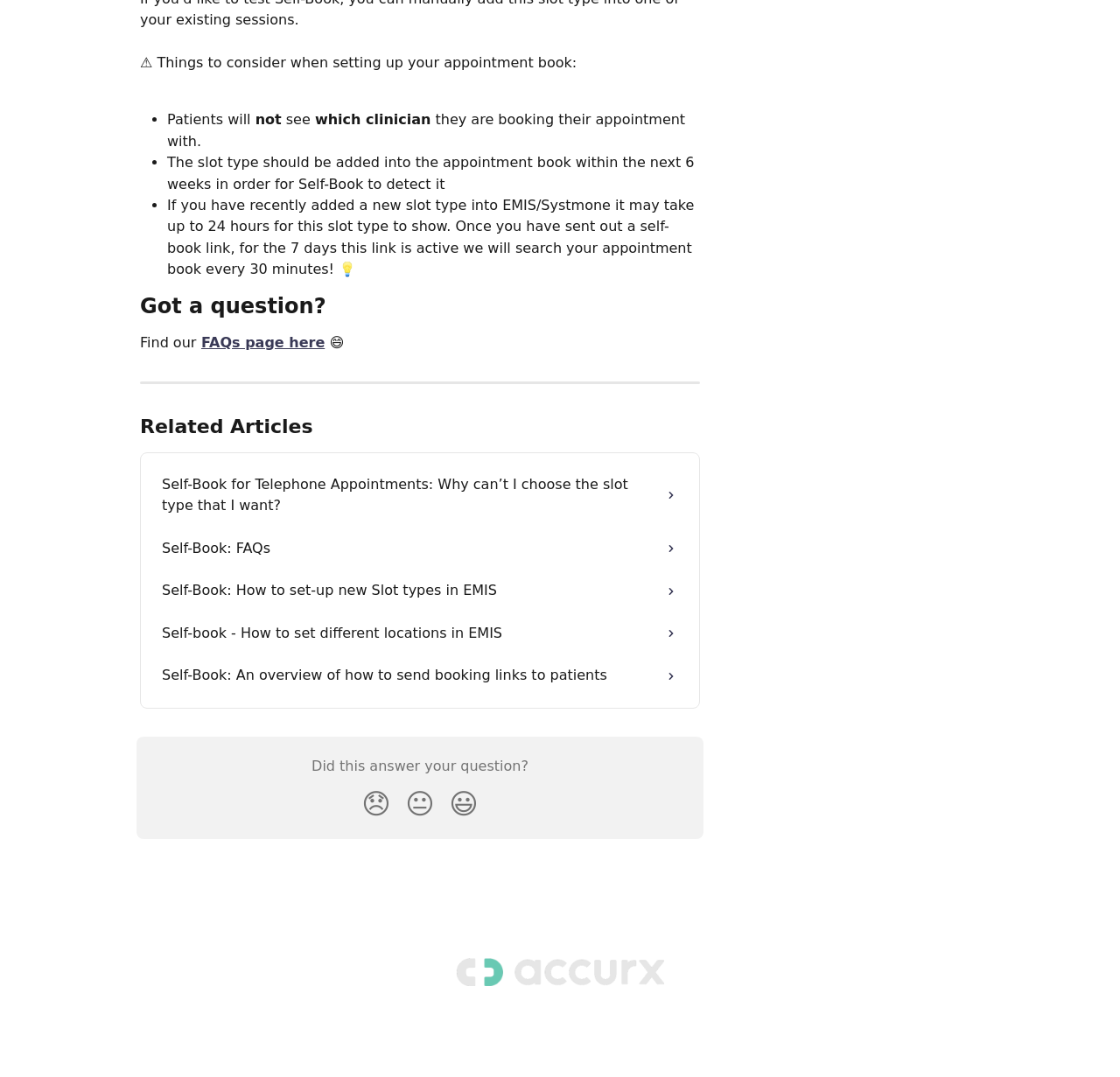Given the description of the UI element: "Self-Book: FAQs", predict the bounding box coordinates in the form of [left, top, right, bottom], with each value being a float between 0 and 1.

[0.135, 0.49, 0.615, 0.529]